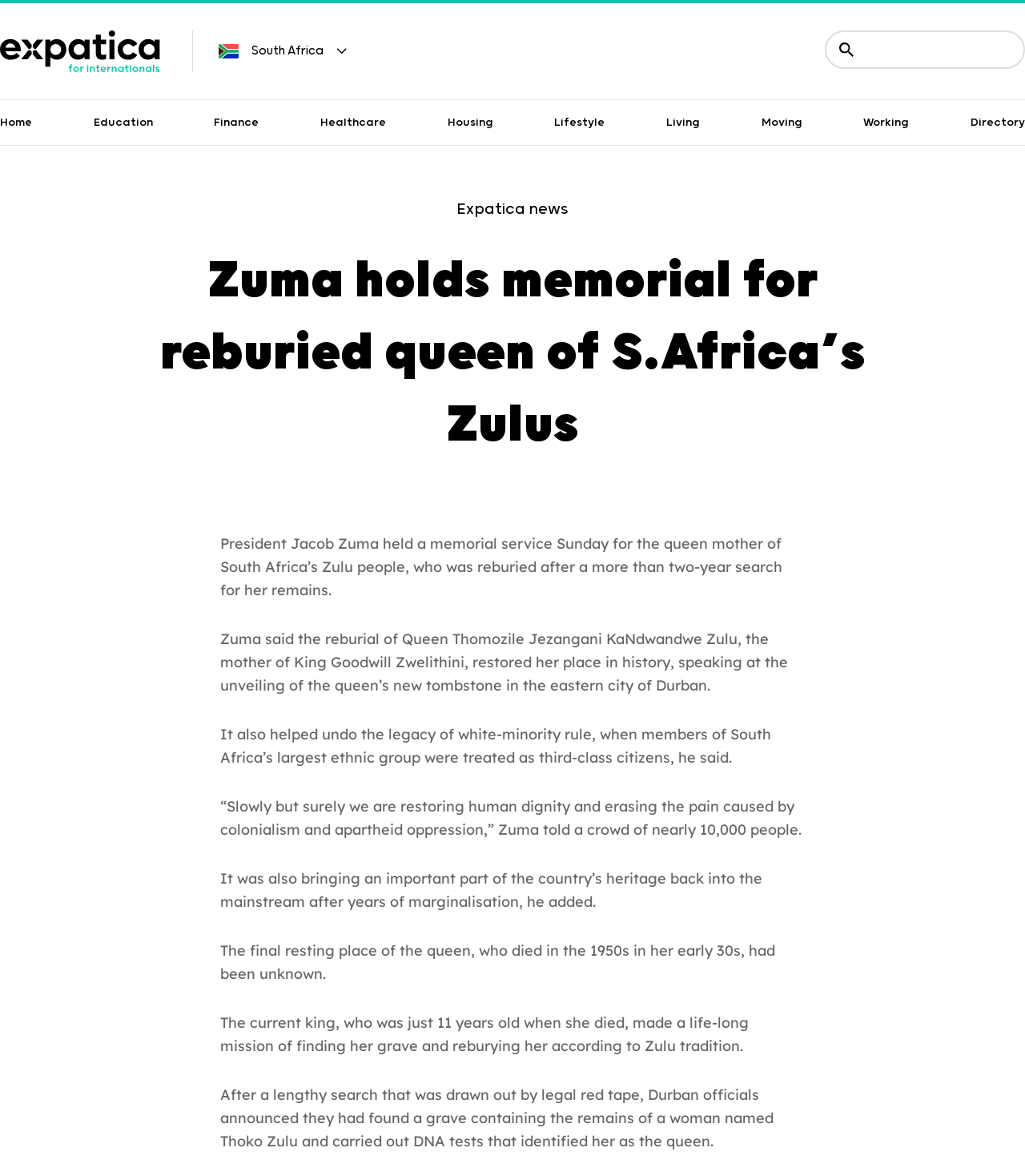Respond with a single word or phrase to the following question:
How old was the current king when his mother died?

11 years old